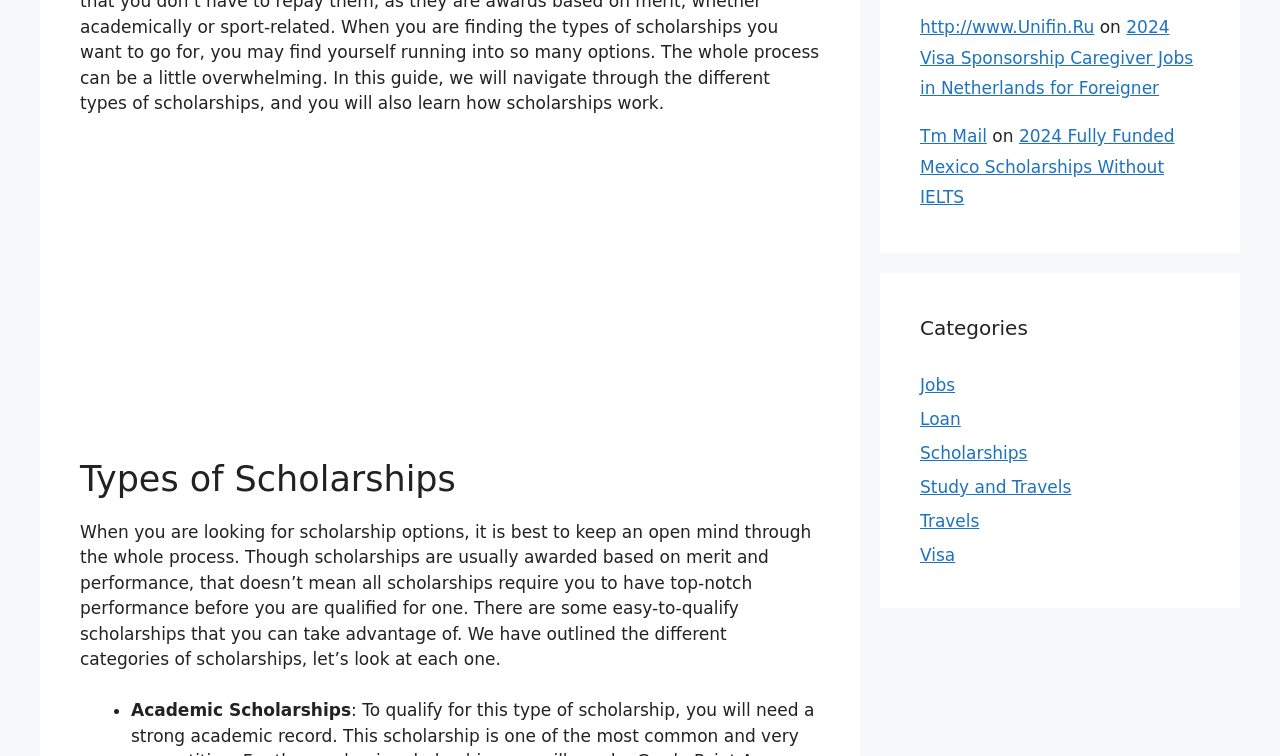Give a concise answer using only one word or phrase for this question:
What is the purpose of the guide?

To navigate through different types of scholarships